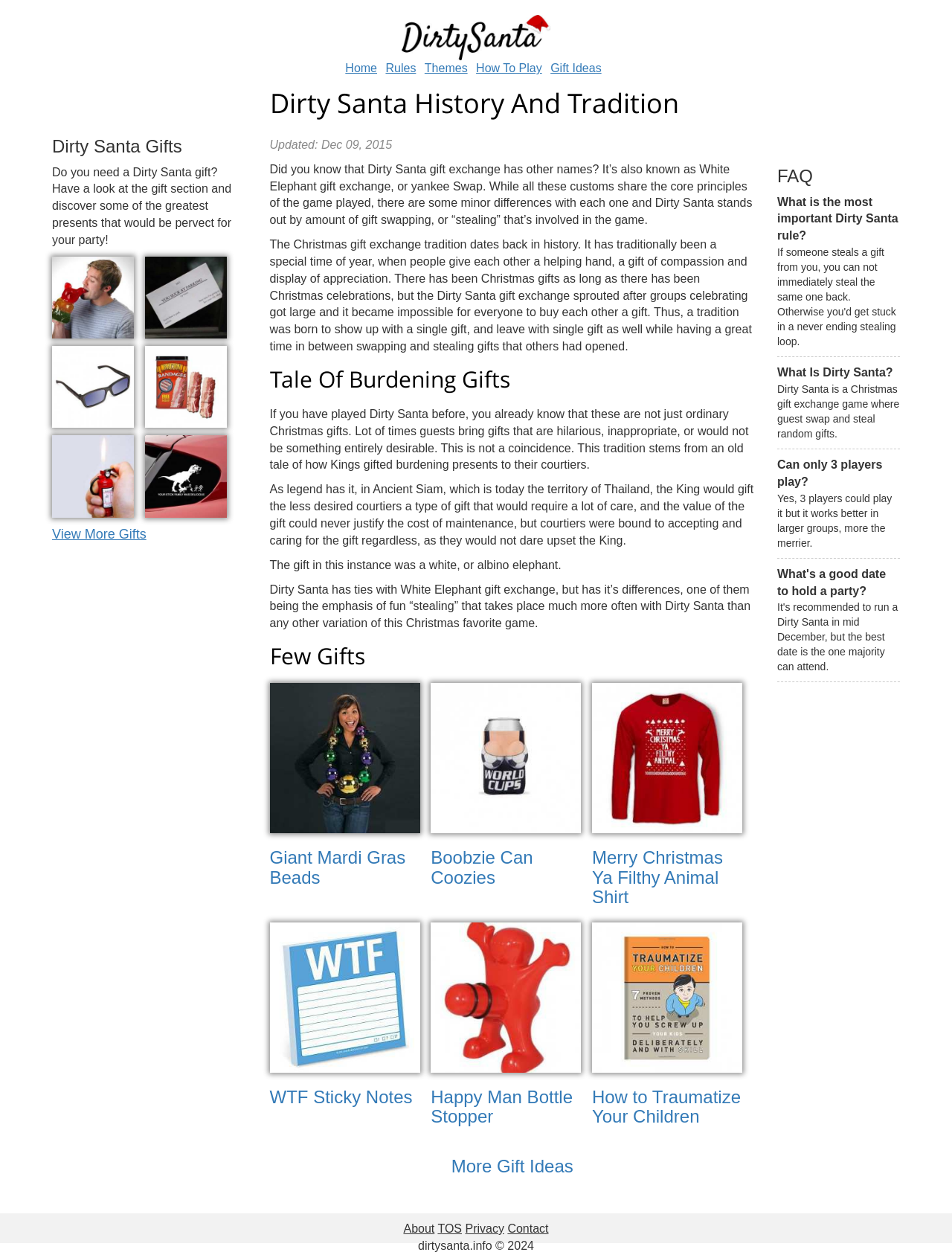Indicate the bounding box coordinates of the clickable region to achieve the following instruction: "Submit a question or comment."

None